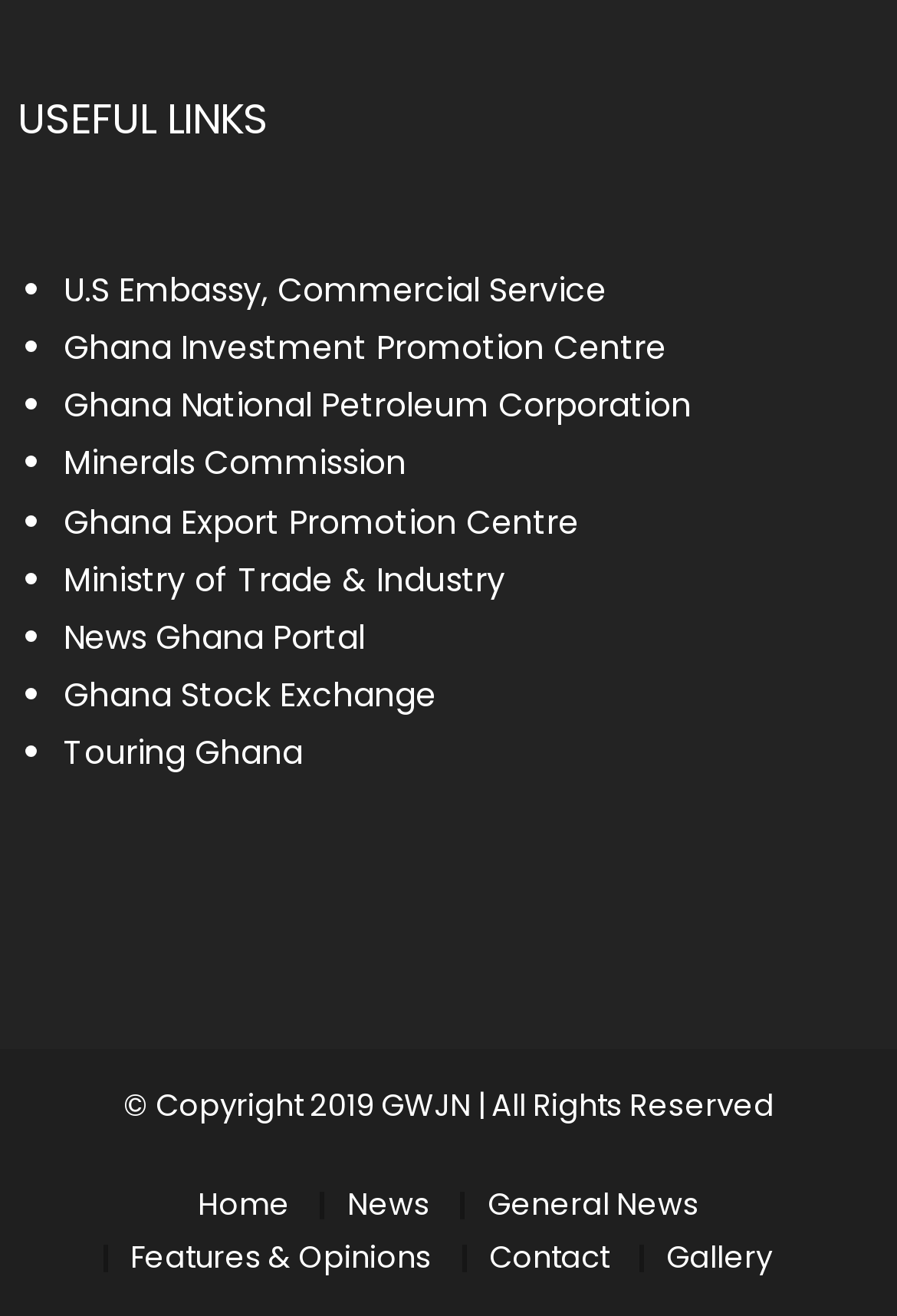What is the name of the organization at the bottom of the page?
Examine the image and give a concise answer in one word or a short phrase.

GWJN